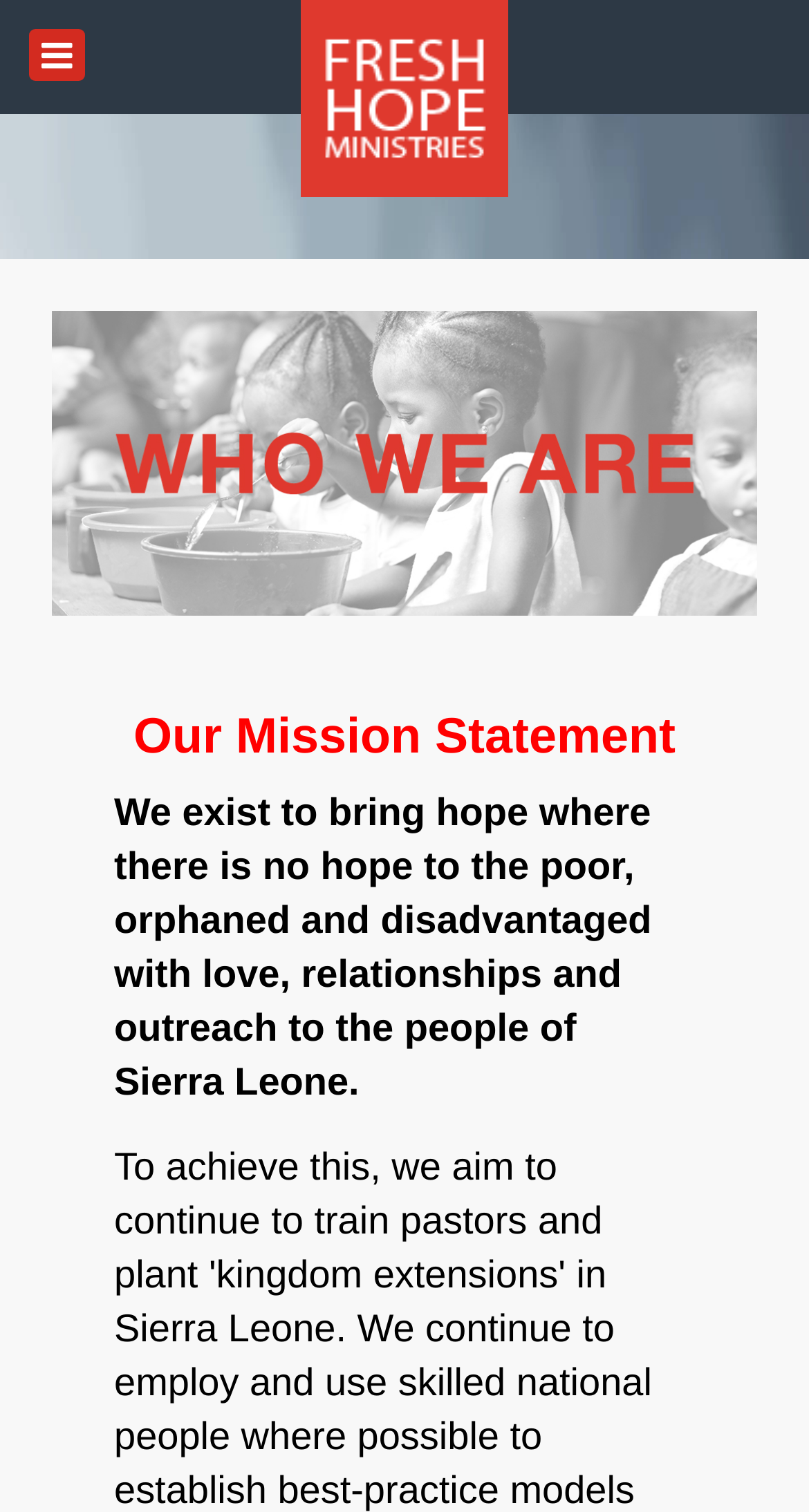Use one word or a short phrase to answer the question provided: 
Where does the organization operate?

Sierra Leone